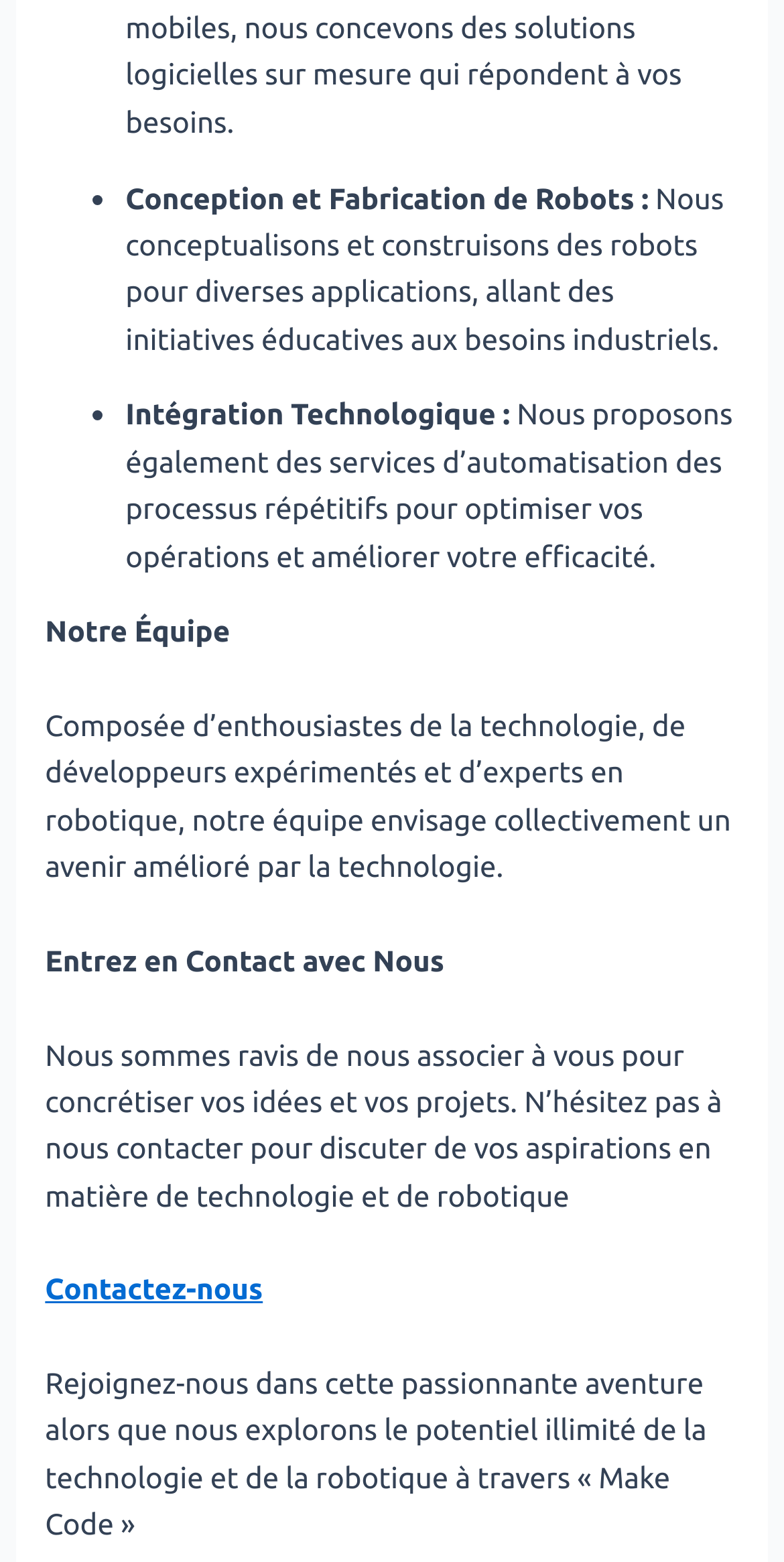What is the company's vision?
Please respond to the question with as much detail as possible.

The company's vision is to improve the future with technology, as stated in the last paragraph, where they express their enthusiasm for exploring the unlimited potential of technology and robotics through 'Make Code'.